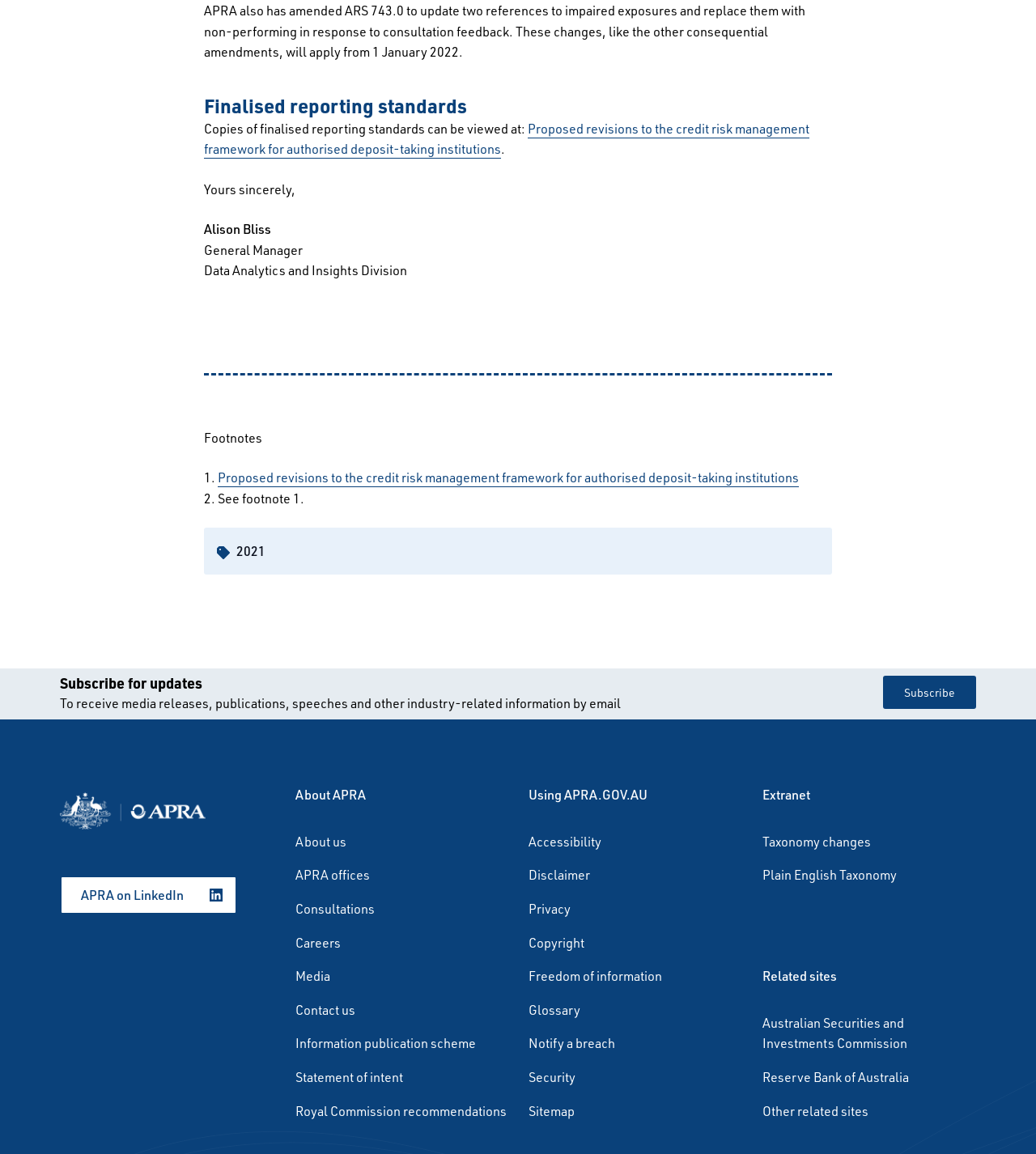What is the name of the organization?
Answer briefly with a single word or phrase based on the image.

APRA